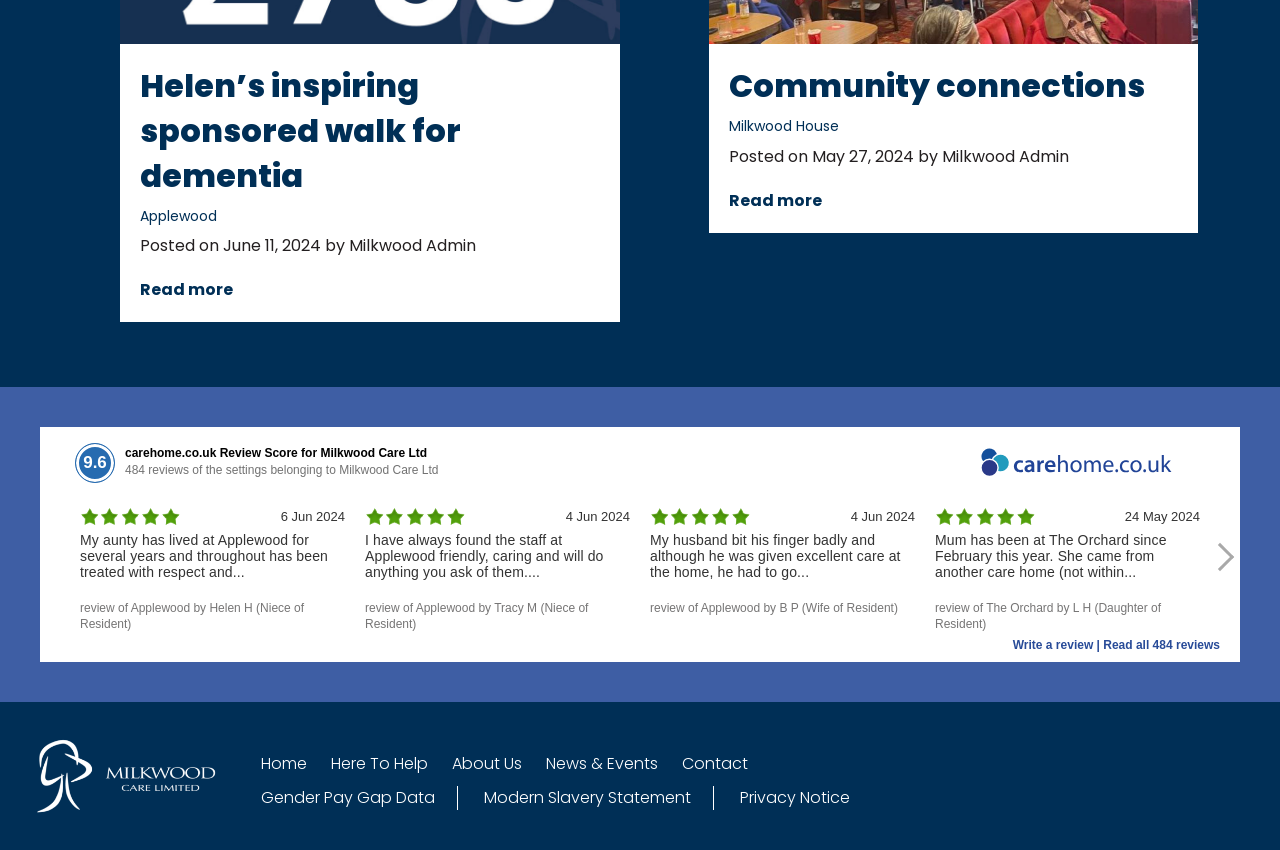Provide a one-word or one-phrase answer to the question:
What is the name of the care home with 484 reviews?

Milkwood Care Ltd